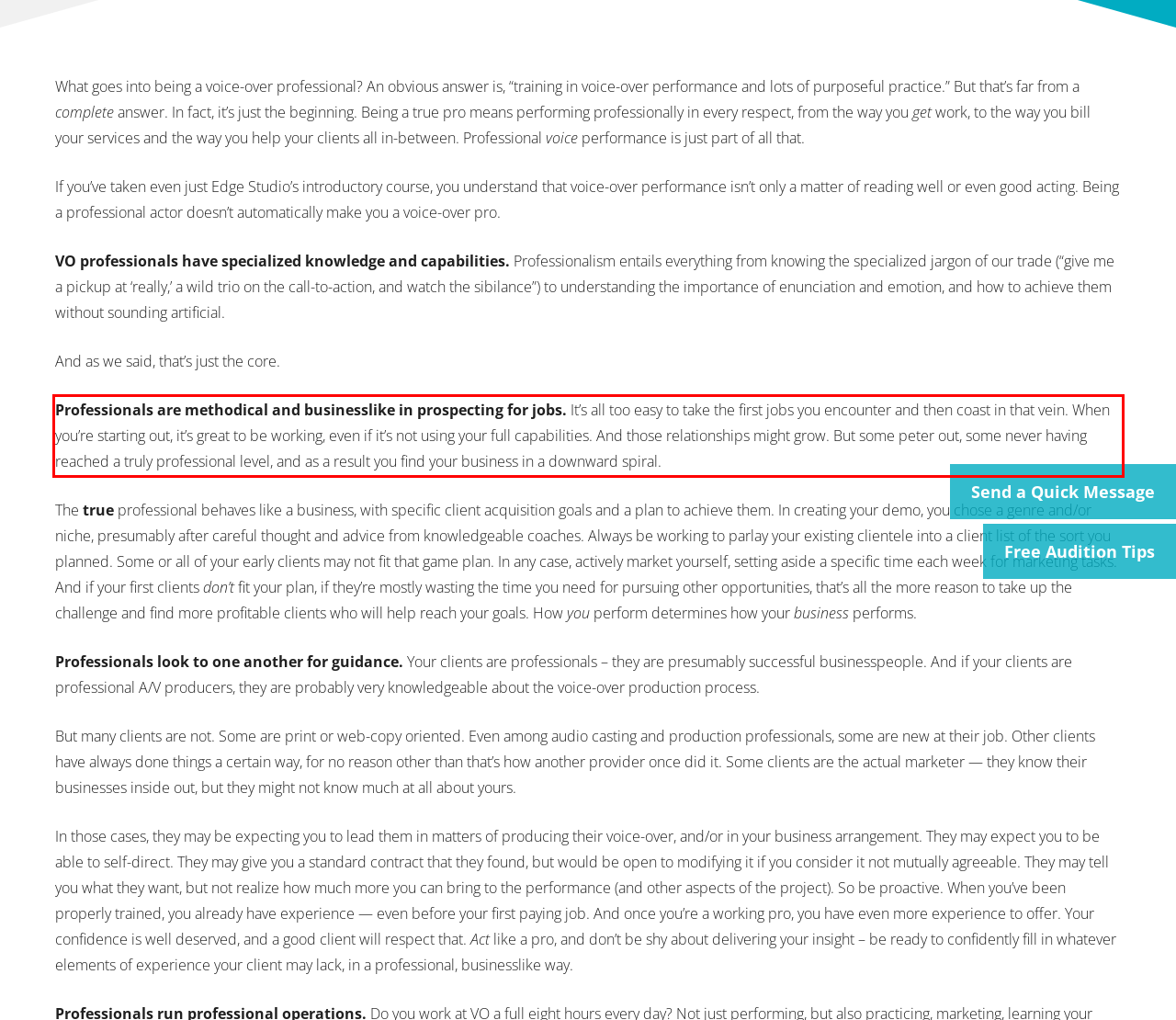From the given screenshot of a webpage, identify the red bounding box and extract the text content within it.

Professionals are methodical and businesslike in prospecting for jobs. It’s all too easy to take the first jobs you encounter and then coast in that vein. When you’re starting out, it’s great to be working, even if it’s not using your full capabilities. And those relationships might grow. But some peter out, some never having reached a truly professional level, and as a result you find your business in a downward spiral.